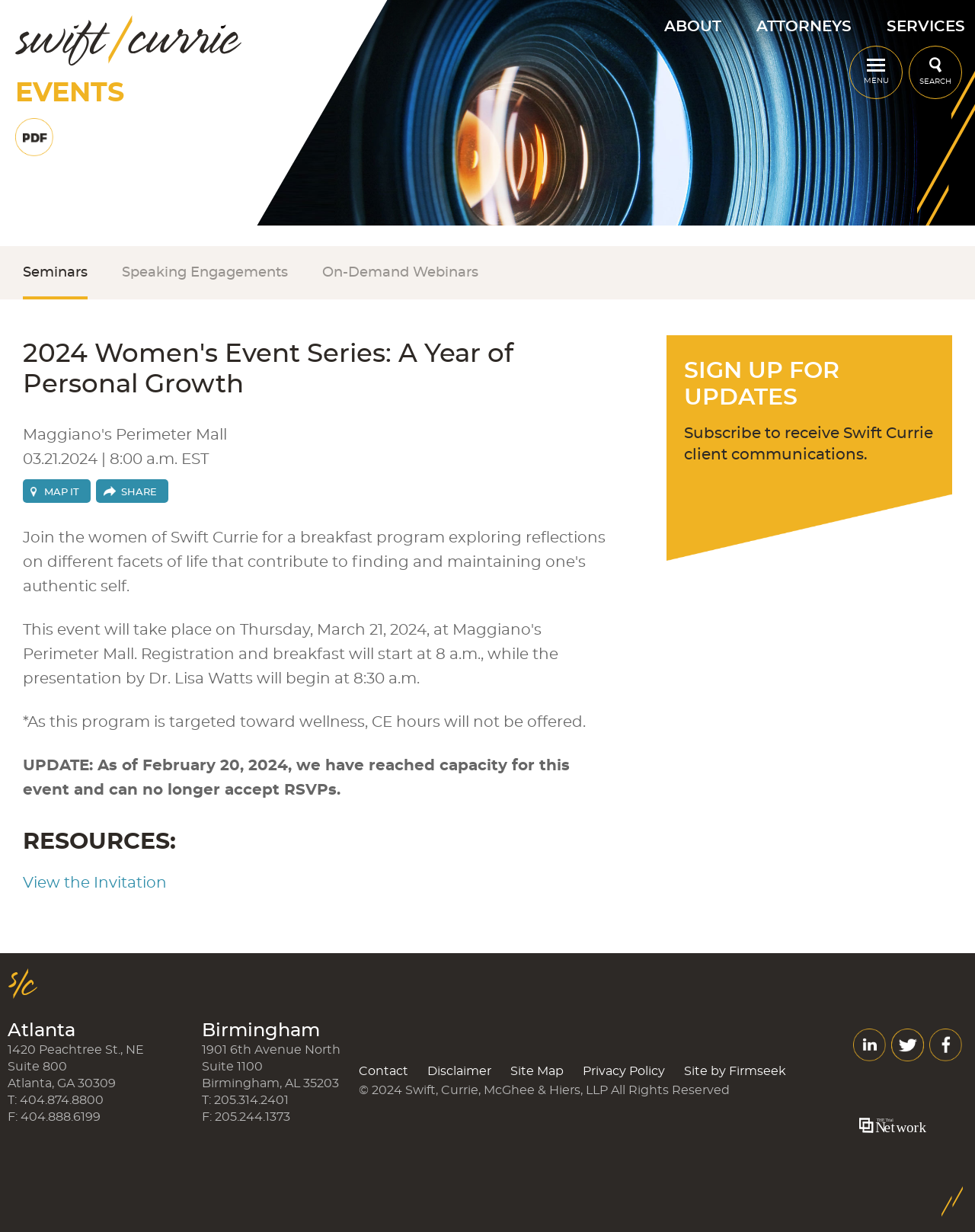Using the webpage screenshot and the element description View the Invitation, determine the bounding box coordinates. Specify the coordinates in the format (top-left x, top-left y, bottom-right x, bottom-right y) with values ranging from 0 to 1.

[0.023, 0.711, 0.171, 0.723]